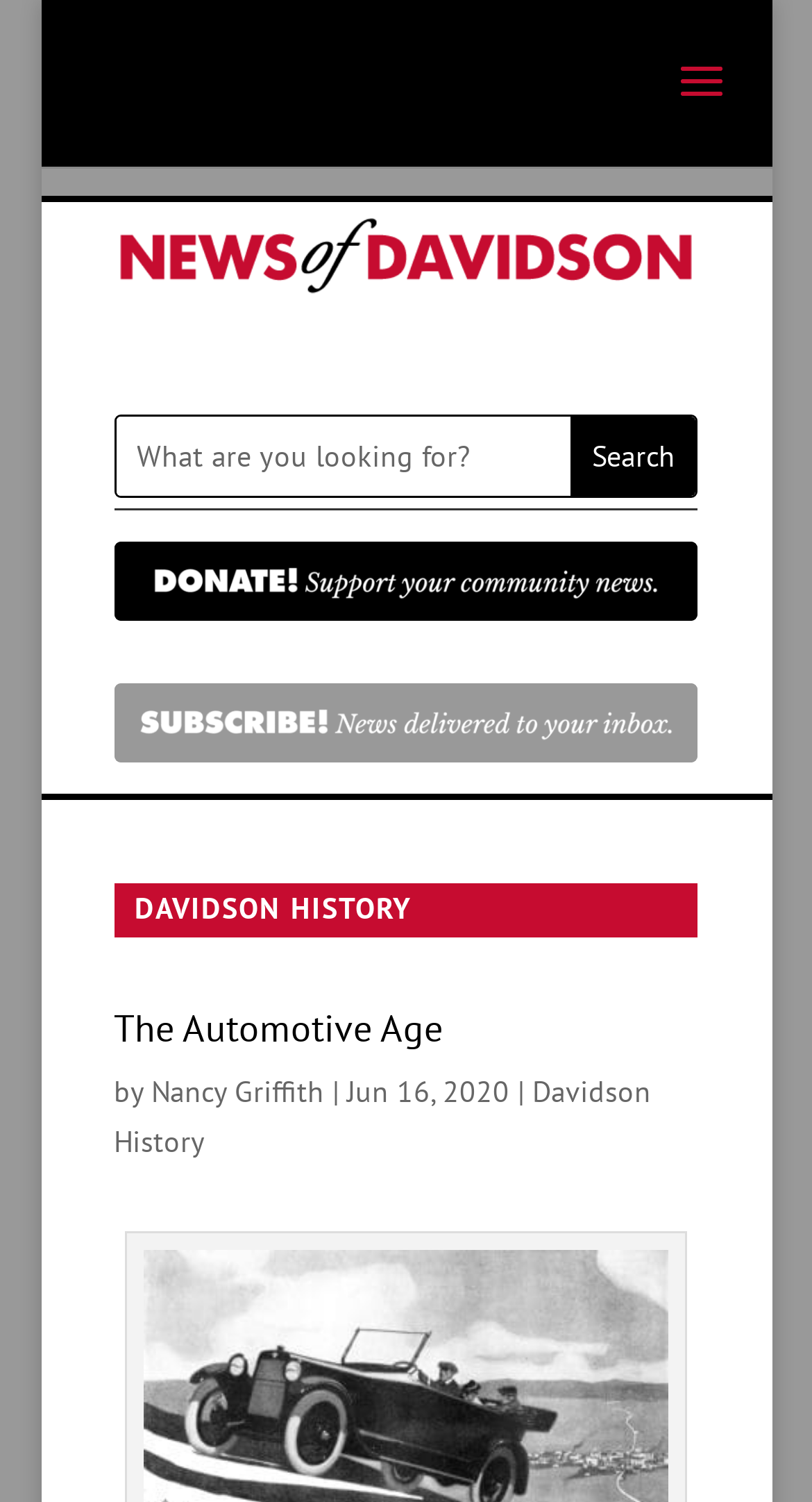What is the date of the article?
Please answer using one word or phrase, based on the screenshot.

Jun 16, 2020